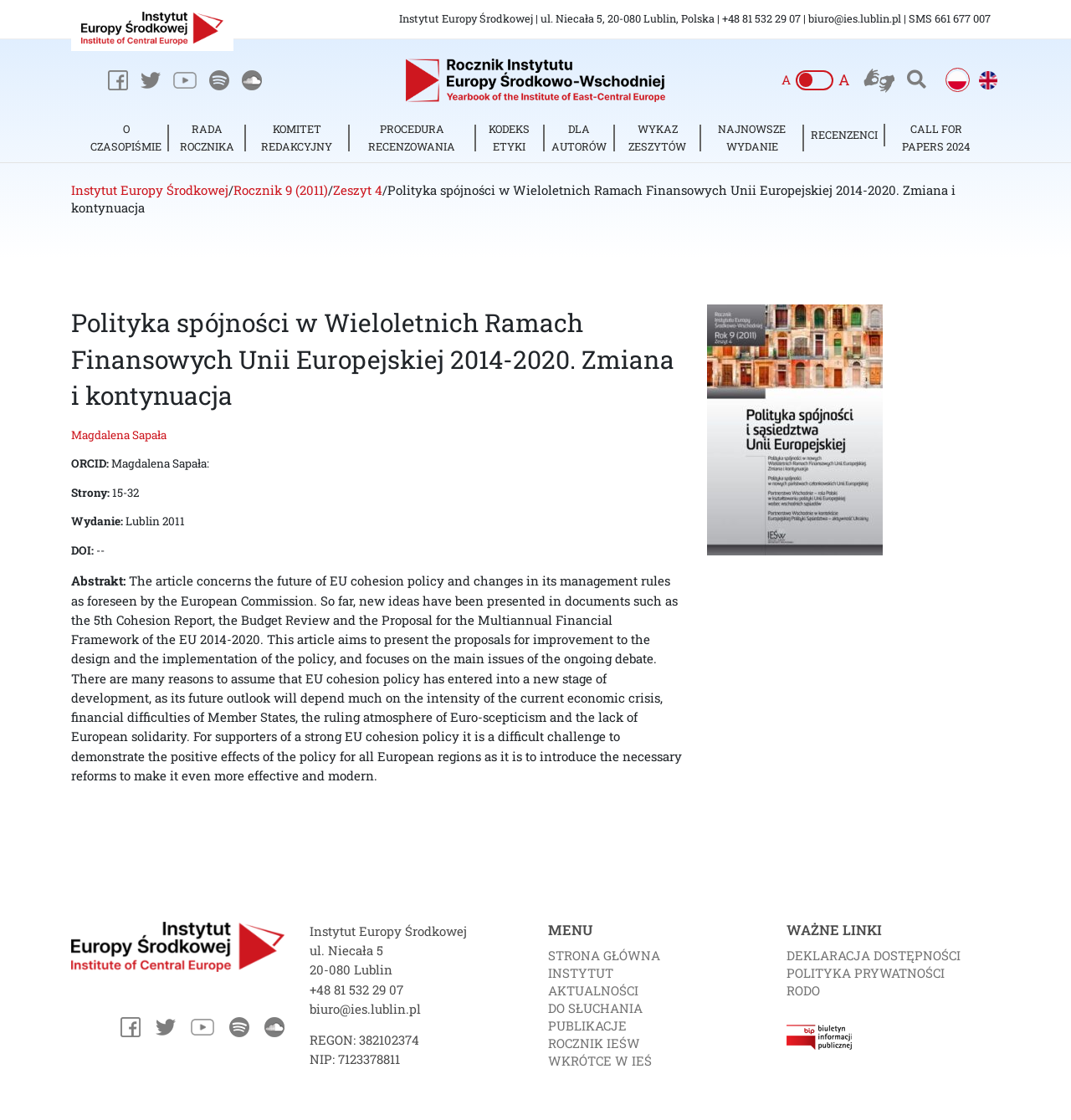What is the main topic of the webpage?
Your answer should be a single word or phrase derived from the screenshot.

EU cohesion policy